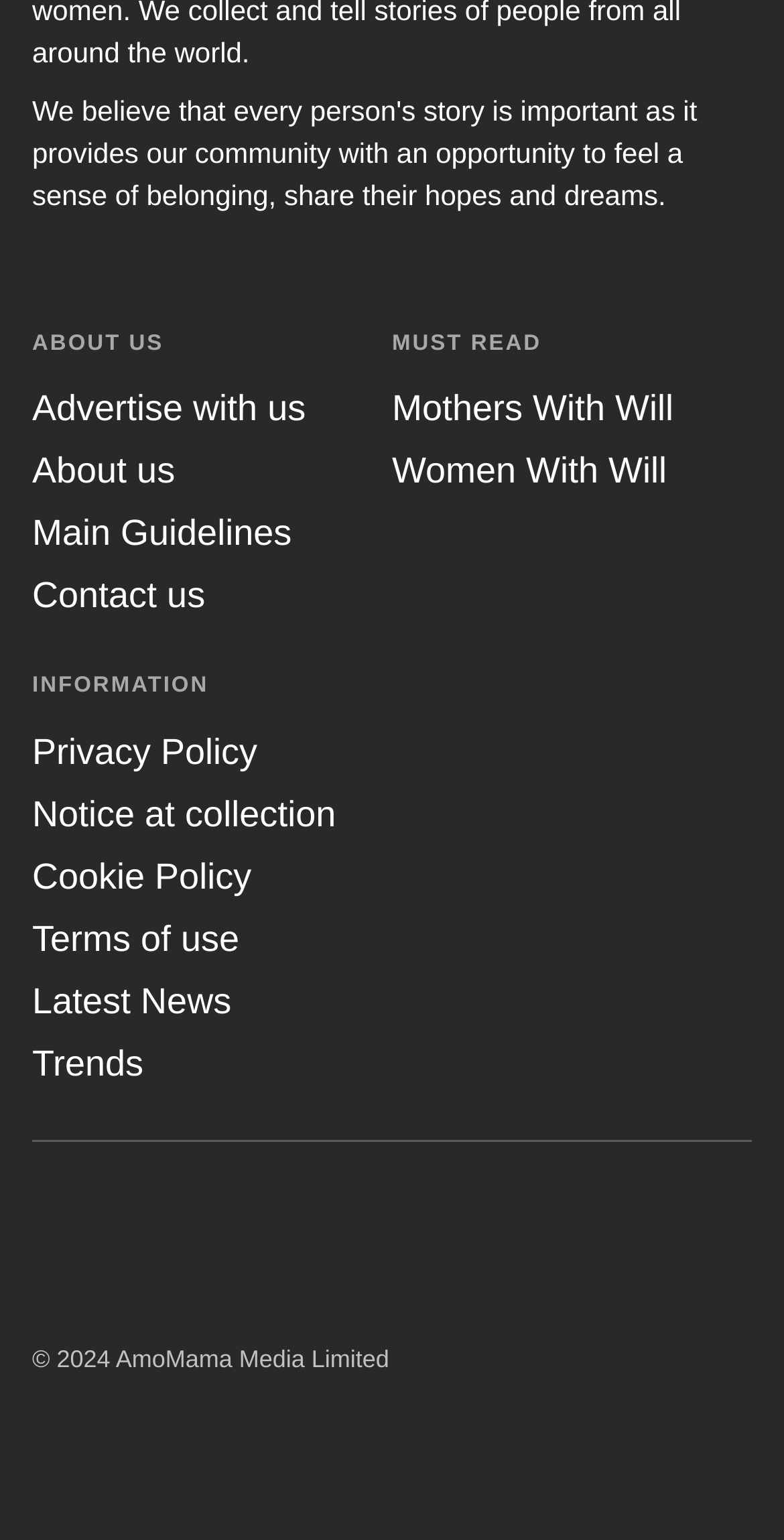What is the last link in the 'INFORMATION' section? Observe the screenshot and provide a one-word or short phrase answer.

Terms of use